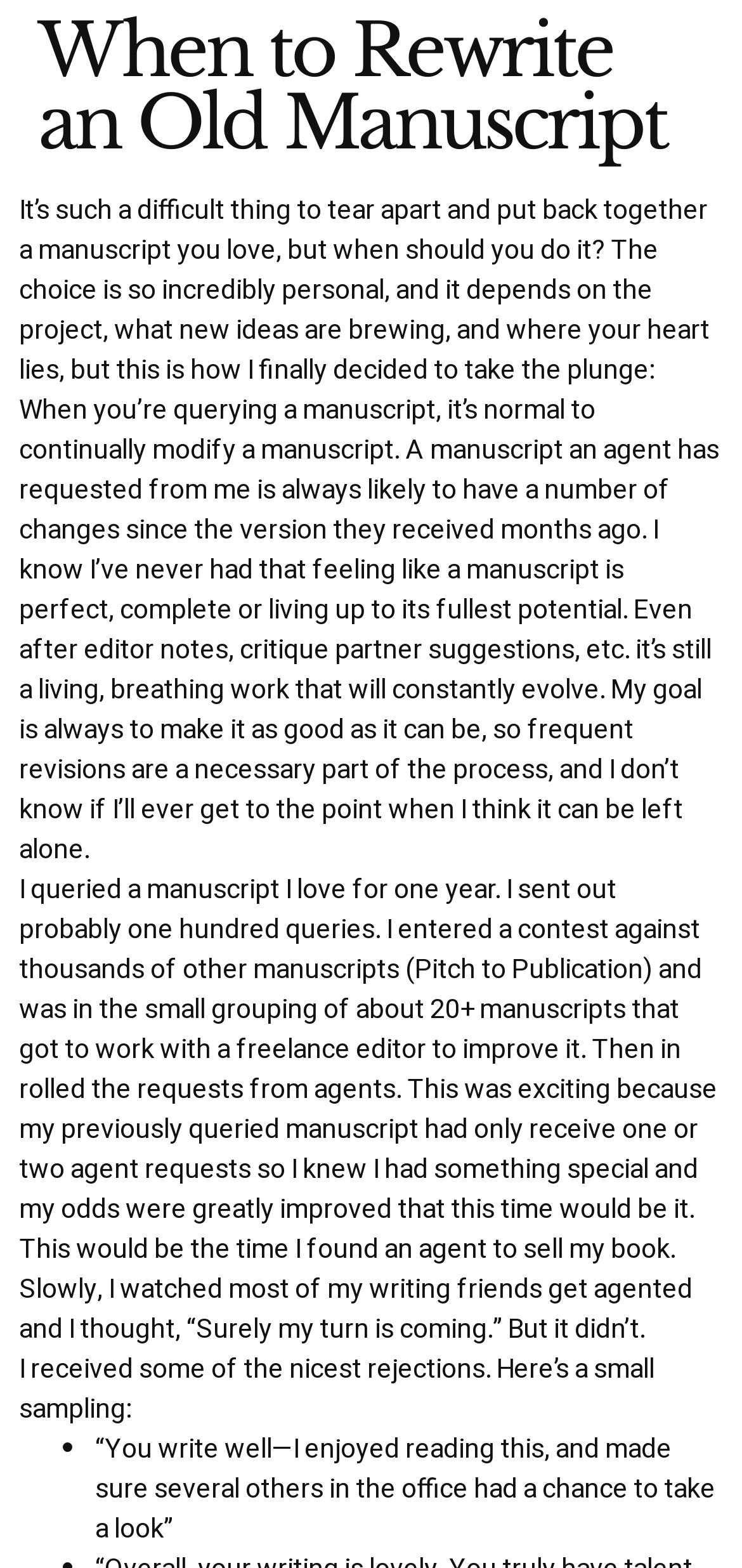What is the author's goal for their manuscript?
Refer to the image and provide a thorough answer to the question.

The author mentions that their goal is always to make their manuscript as good as it can be, which is why they continually modify it, even after receiving editor notes and critique partner suggestions.